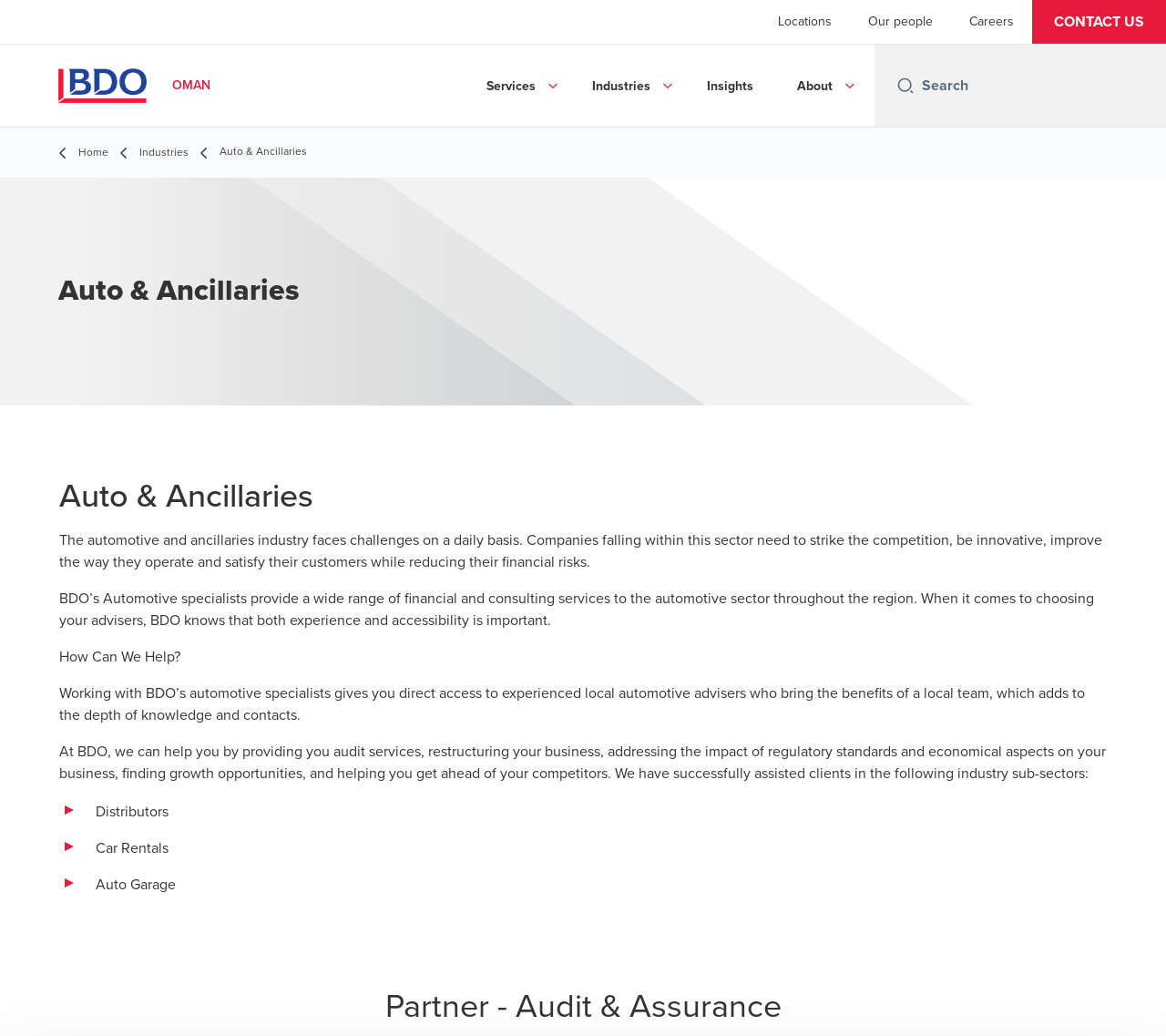What is the benefit of working with BDO's automotive specialists?
Refer to the image and provide a one-word or short phrase answer.

Direct access to experienced local advisers